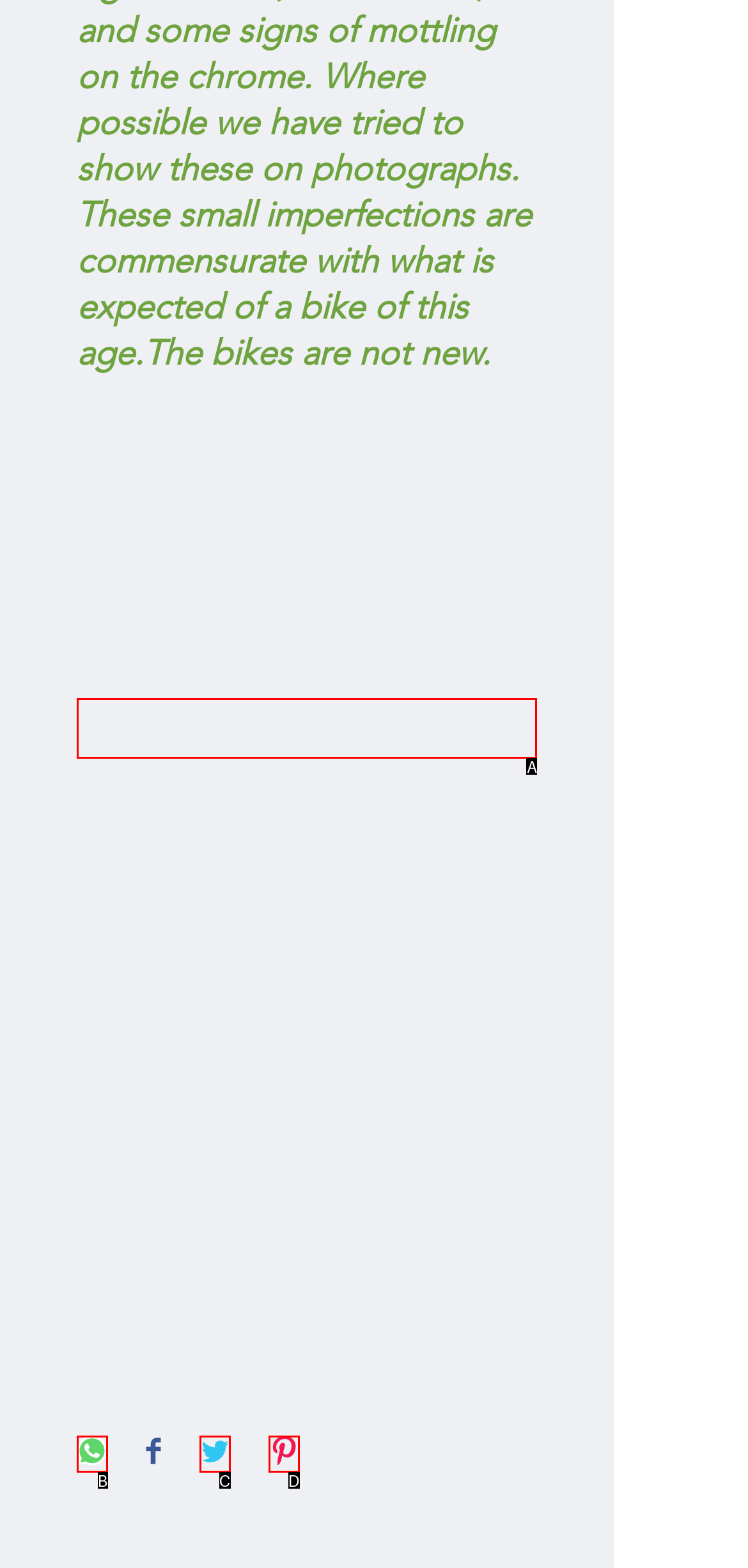Identify the HTML element that best fits the description: Looking for International Shipping. Respond with the letter of the corresponding element.

A